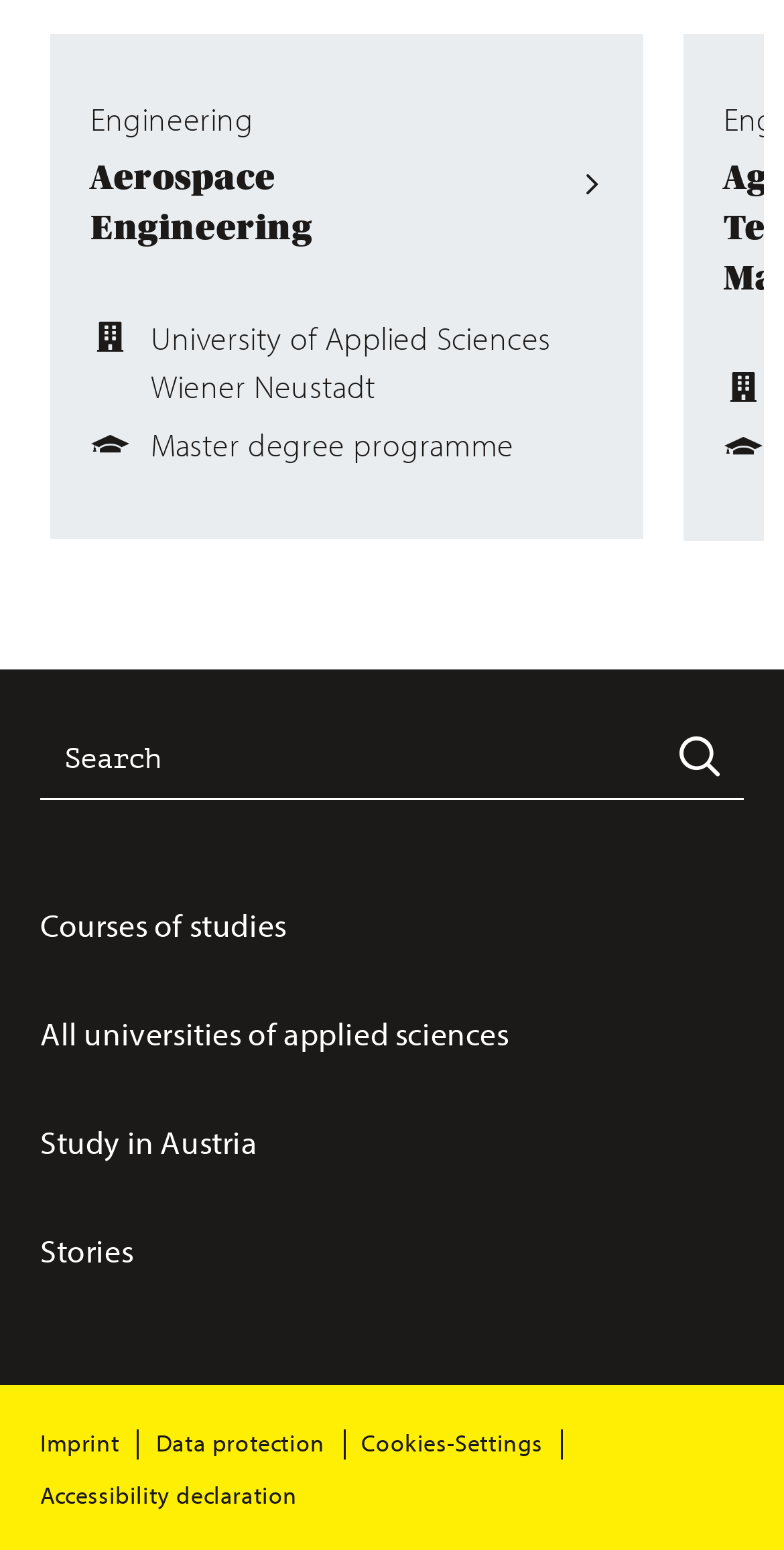Determine the bounding box coordinates of the UI element described below. Use the format (top-left x, top-left y, bottom-right x, bottom-right y) with floating point numbers between 0 and 1: Data protection

[0.199, 0.916, 0.44, 0.947]